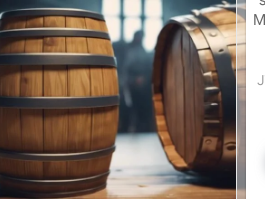What is suggested by the blurred background?
Kindly give a detailed and elaborate answer to the question.

The softly blurred background hints at a lively environment with indistinct silhouettes, perhaps suggesting a brewery or a gathering place where beer or spirits are enjoyed.